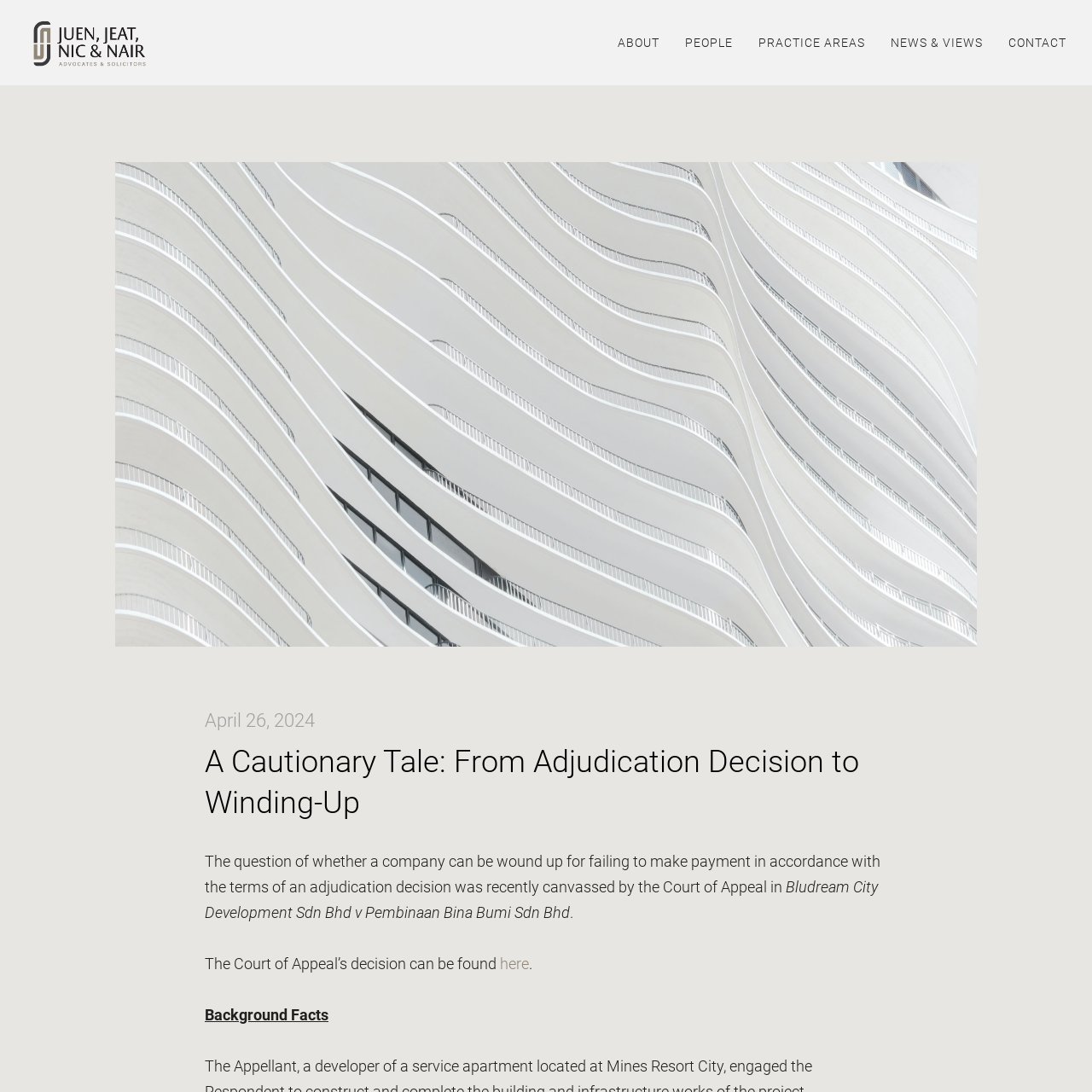Using the description: "here", identify the bounding box of the corresponding UI element in the screenshot.

[0.458, 0.874, 0.484, 0.89]